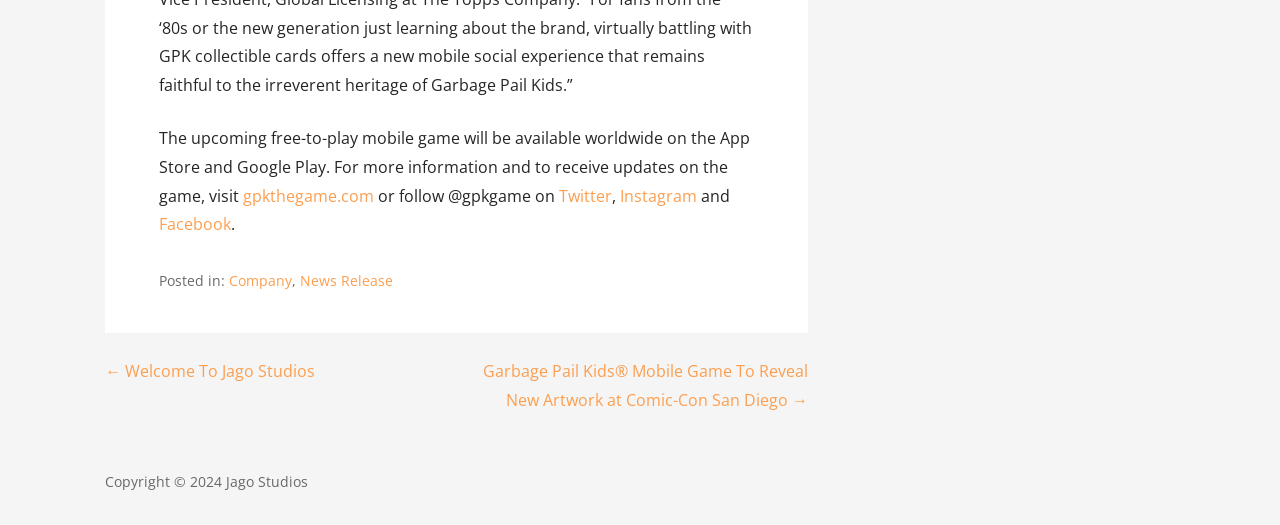Give a short answer to this question using one word or a phrase:
What social media platforms can users follow for updates?

Twitter, Instagram, Facebook